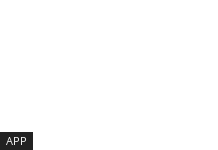Create an exhaustive description of the image.

The image features a sleek, modern button labeled "APP," prominently displayed in a black rectangle with white text. This button likely serves as a call to action for users, inviting them to explore or download related applications. Positioned within the context of an article titled "Enhancing Retail Innovations with Grocery Store App Development," the button suggests a focus on technology, specifically in the retail and grocery sectors. The minimalist design enhances its visibility, making it an important navigational element for readers interested in enhancing their shopping experiences through innovative app solutions.